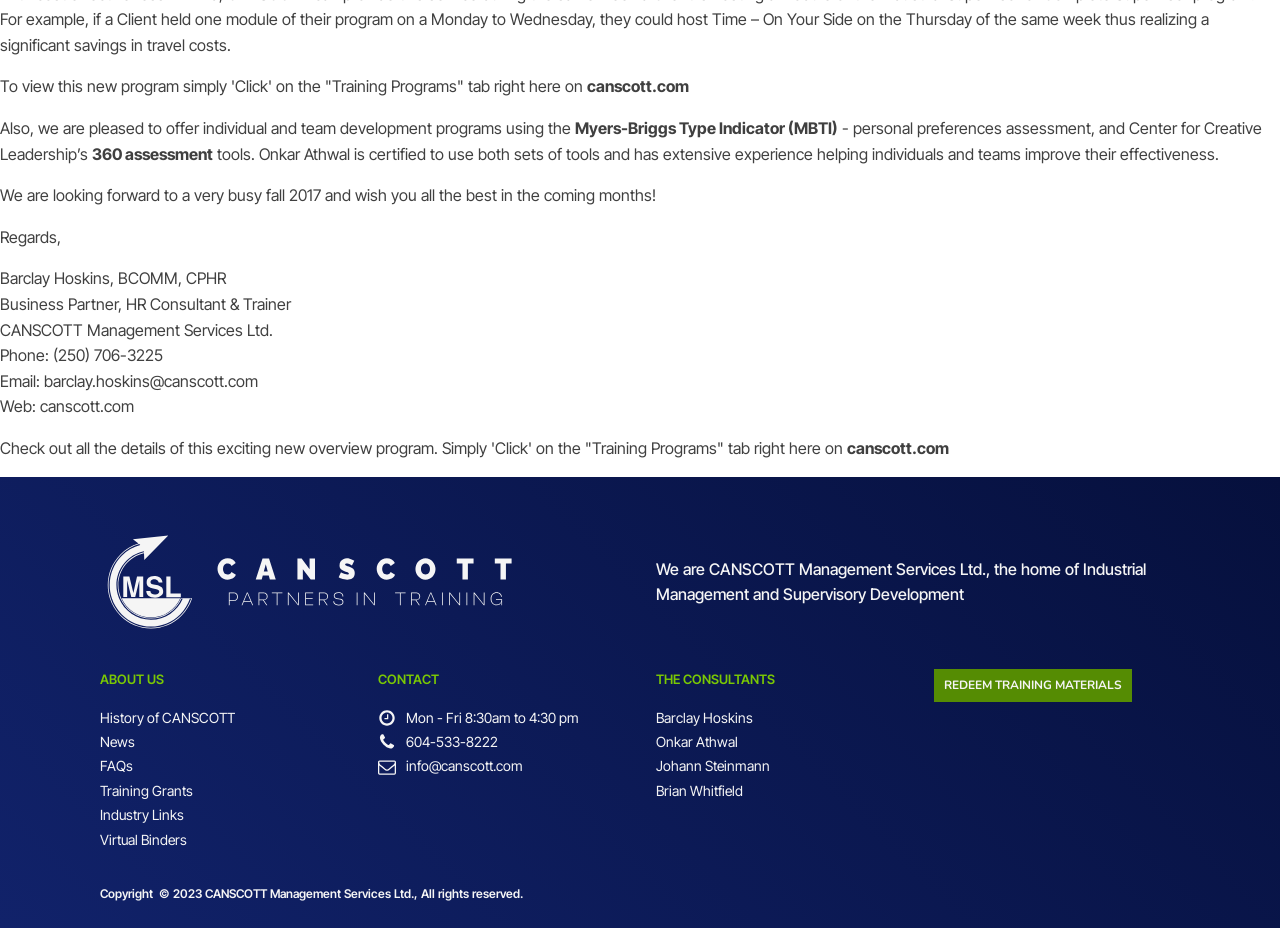Who is the Business Partner, HR Consultant & Trainer?
Please give a detailed and thorough answer to the question, covering all relevant points.

The name and title can be found in the text 'Barclay Hoskins, BCOMM, CPHR Business Partner, HR Consultant & Trainer' which is located at the top of the webpage.